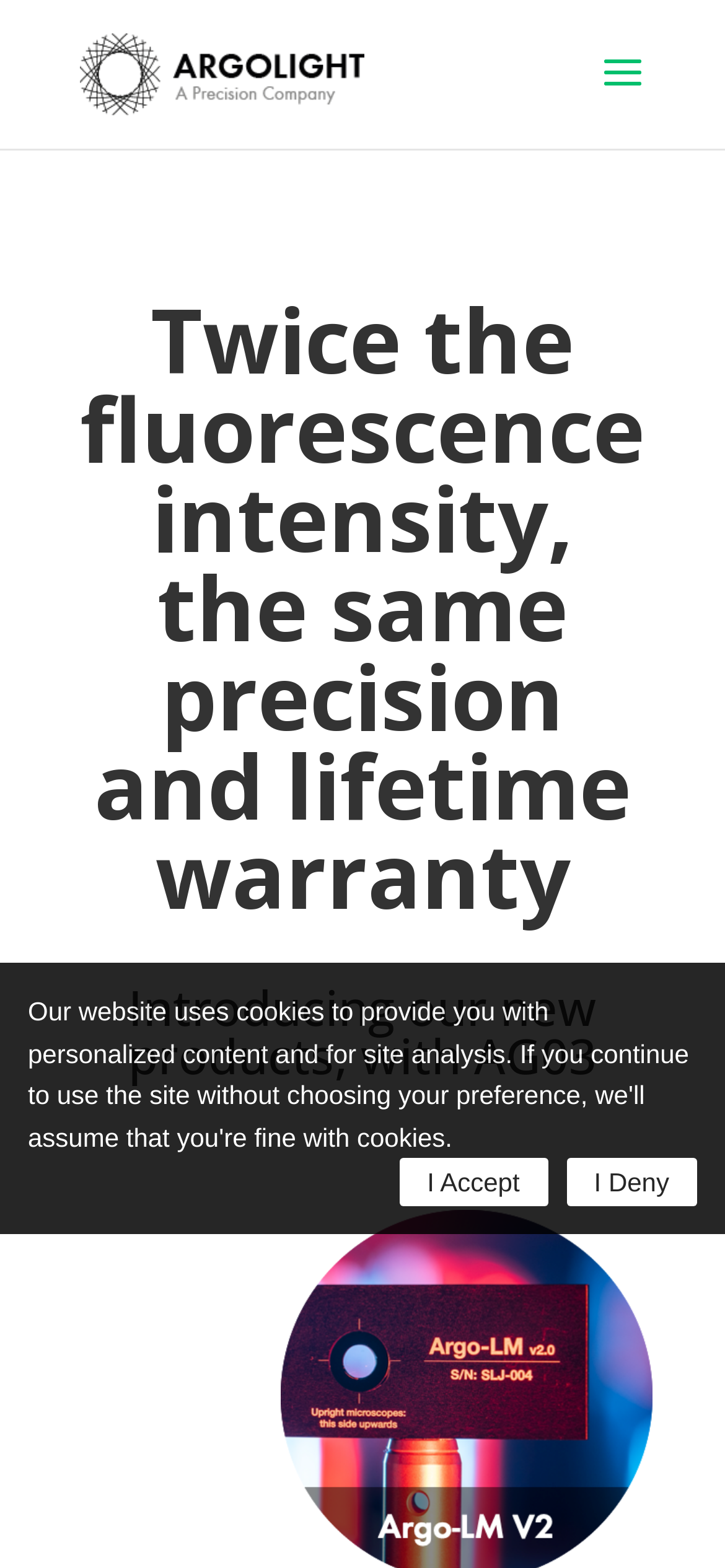Give a concise answer using only one word or phrase for this question:
What is the purpose of the company?

Quality control solutions